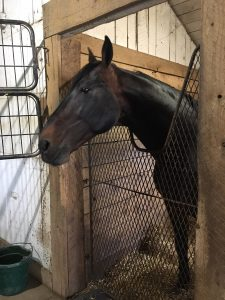Reply to the question with a brief word or phrase: Where is horse breeding and training gaining attention?

Indiana